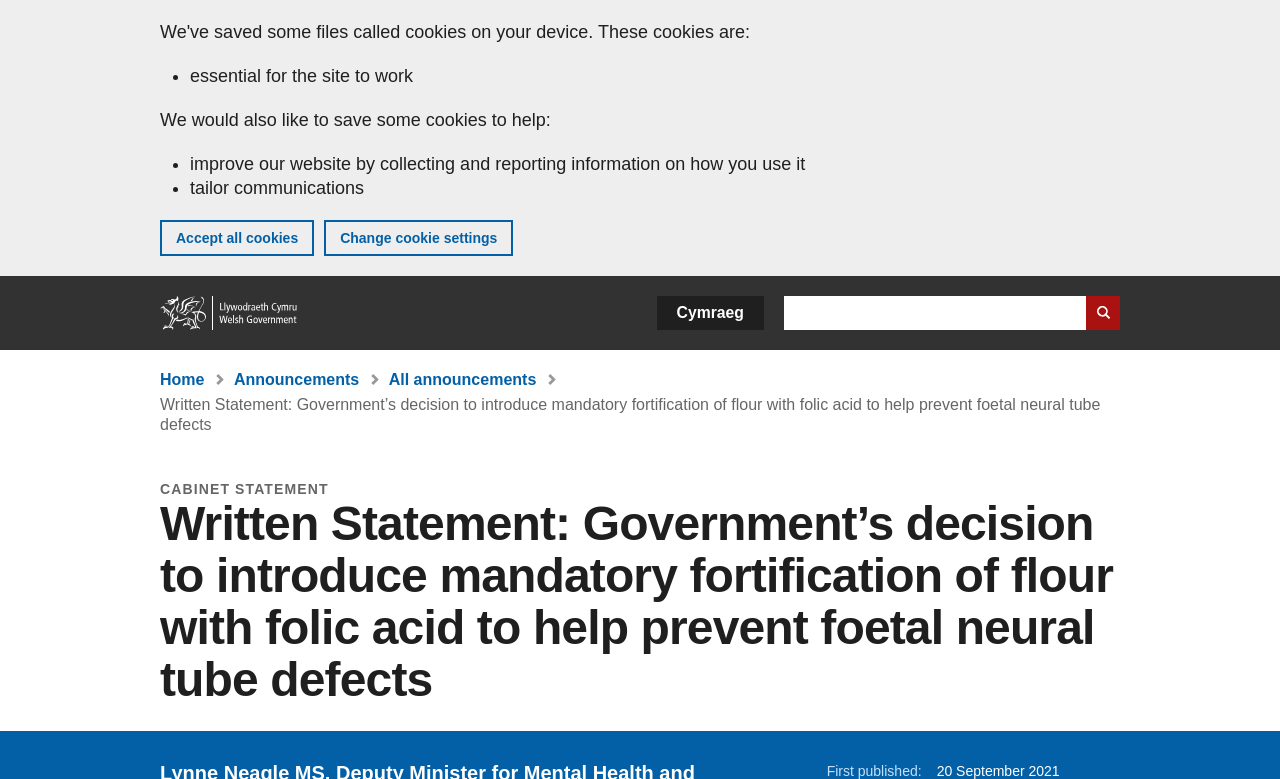What is the language of the website?
Based on the screenshot, provide a one-word or short-phrase response.

English and Welsh